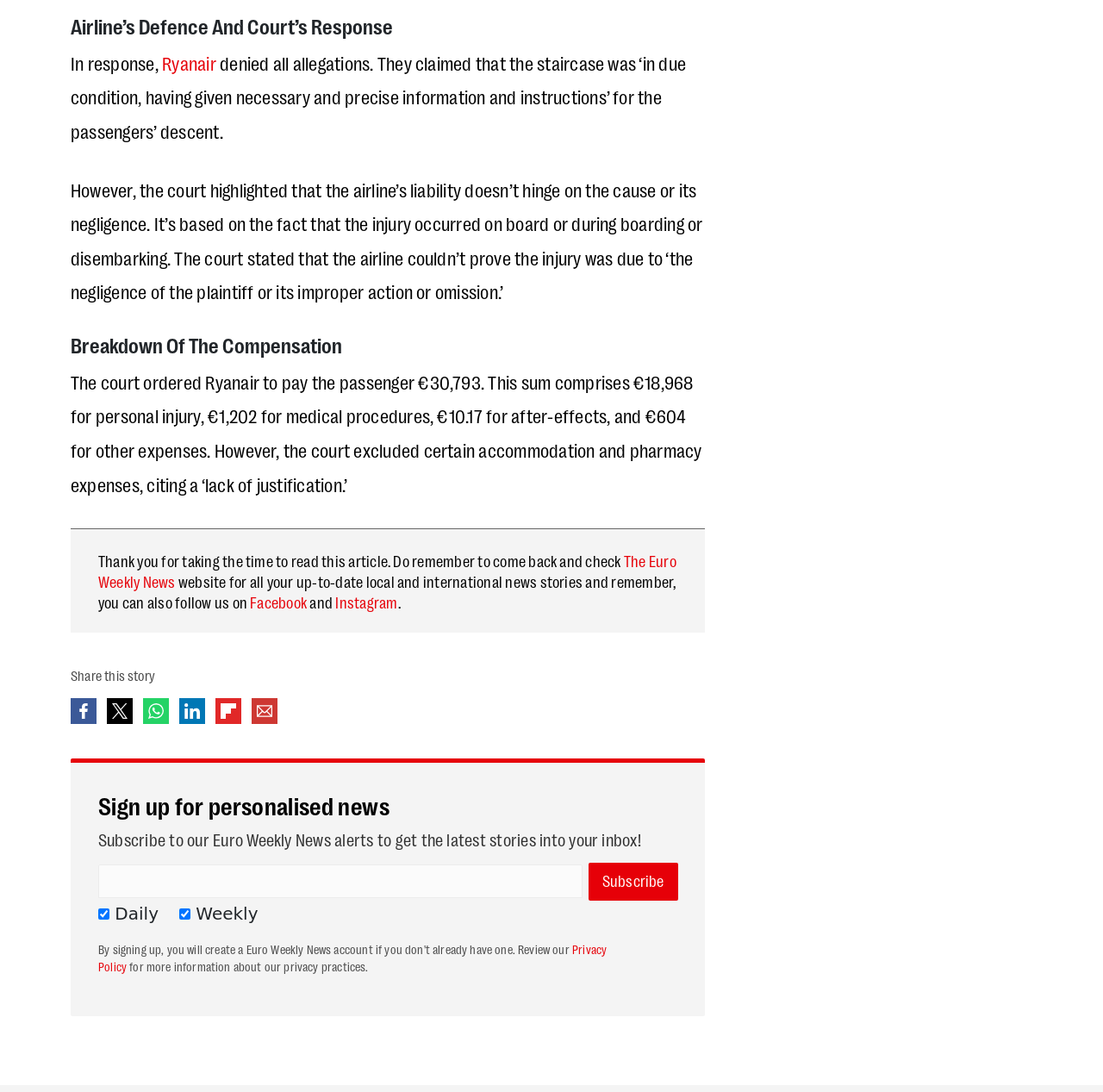Can you show the bounding box coordinates of the region to click on to complete the task described in the instruction: "Subscribe to Euro Weekly News alerts"?

[0.533, 0.79, 0.615, 0.825]